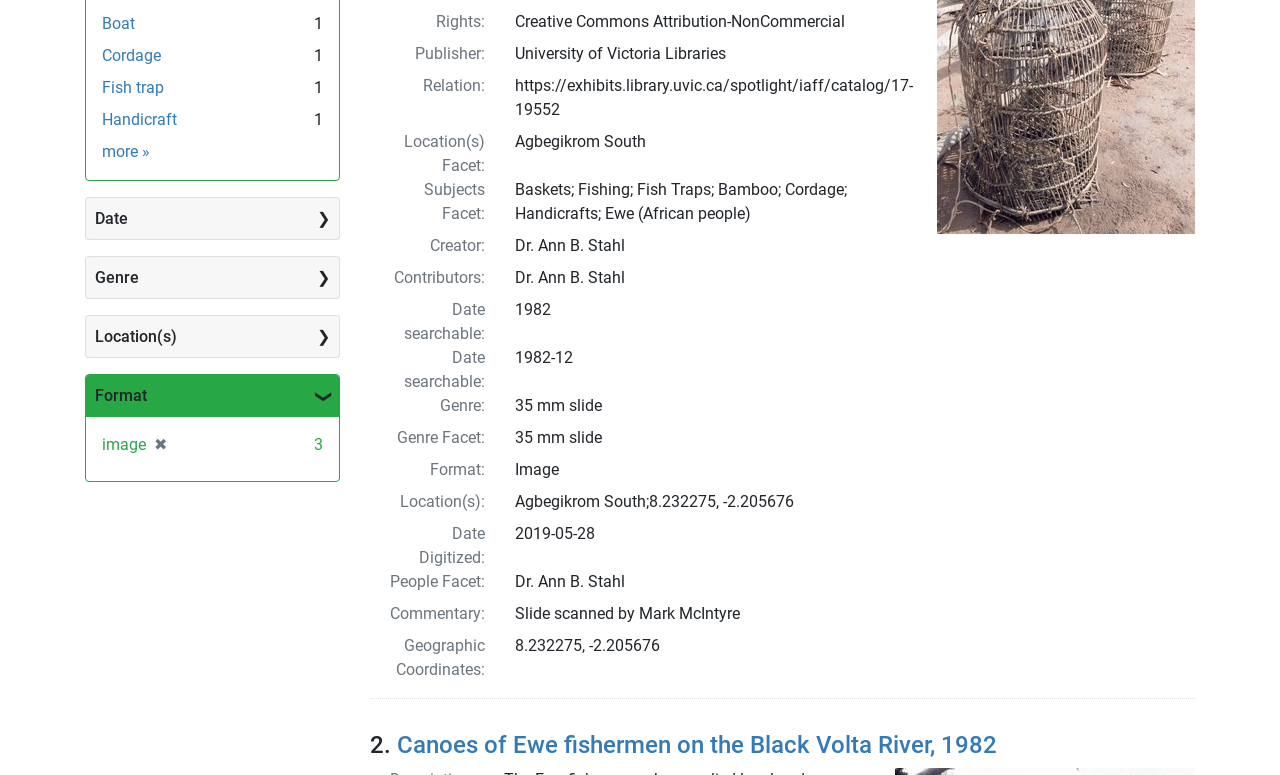Extract the bounding box for the UI element that matches this description: "more Subject(s) »".

[0.08, 0.184, 0.117, 0.208]